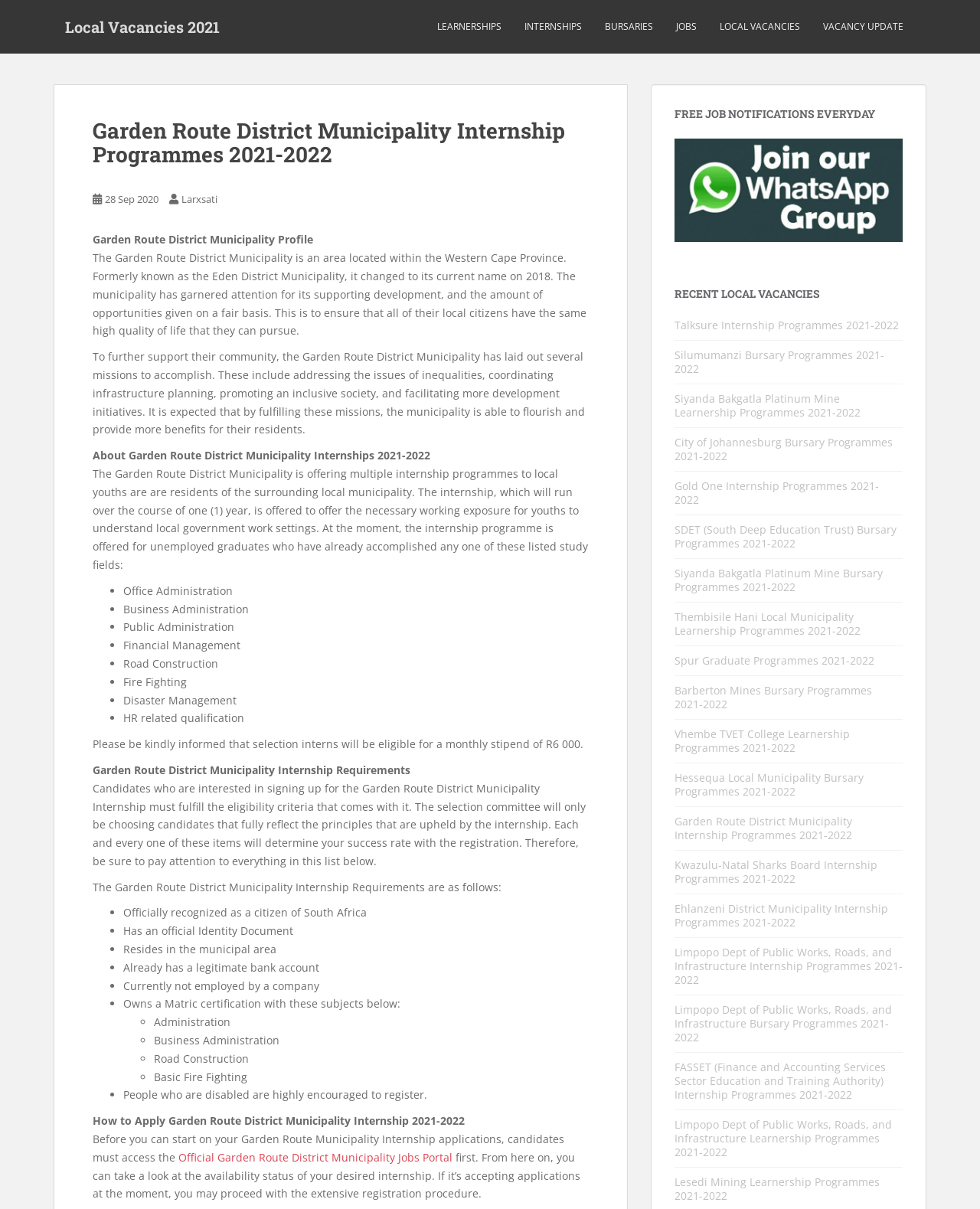Indicate the bounding box coordinates of the clickable region to achieve the following instruction: "Learn about Garden Route District Municipality Profile."

[0.095, 0.192, 0.32, 0.204]